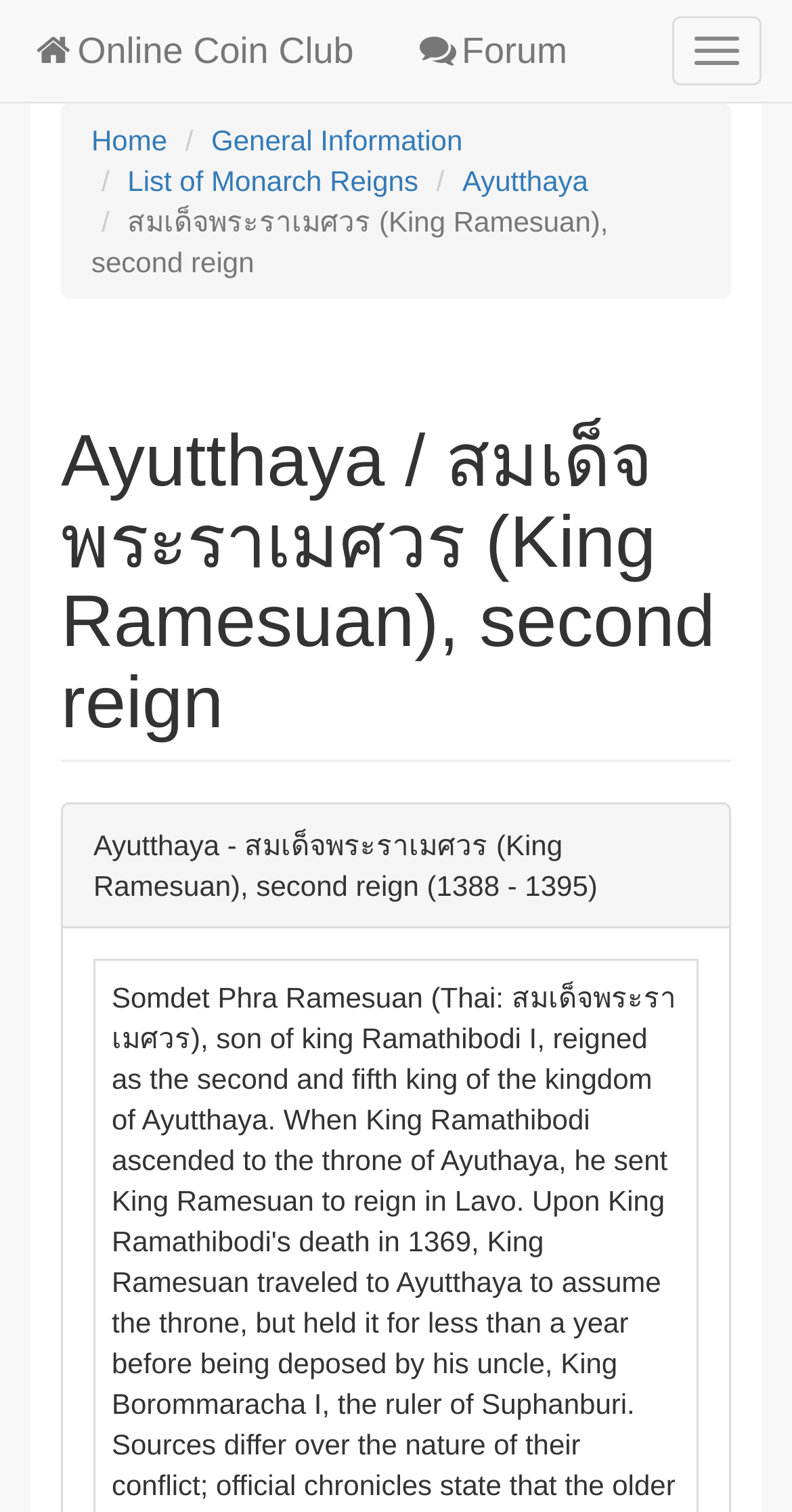Identify the bounding box coordinates for the UI element that matches this description: "Online Coin Club".

[0.0, 0.0, 0.485, 0.067]